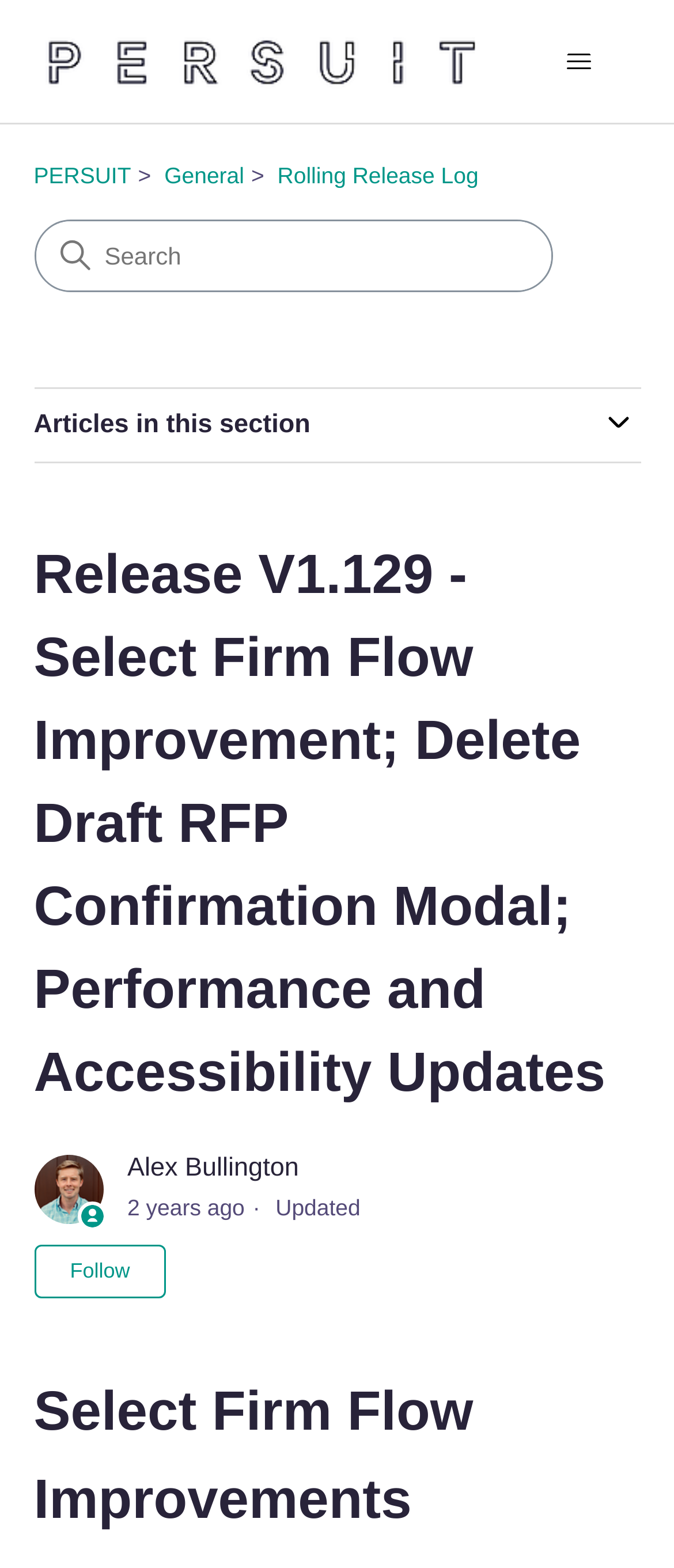Please identify the bounding box coordinates of the element's region that should be clicked to execute the following instruction: "Go to Home page". The bounding box coordinates must be four float numbers between 0 and 1, i.e., [left, top, right, bottom].

None